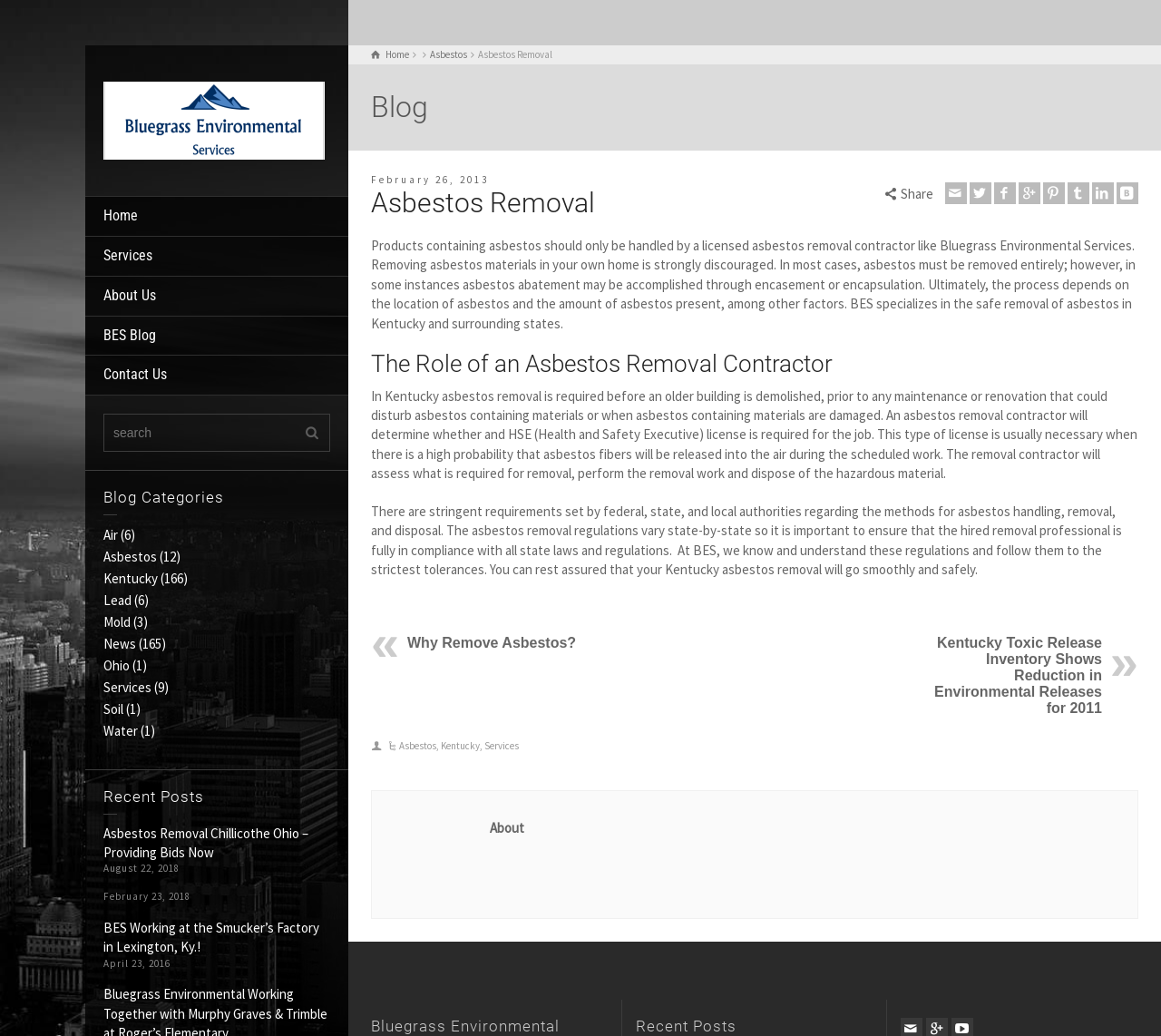What services does the company offer?
Give a detailed and exhaustive answer to the question.

The services offered by the company can be inferred from the text on the webpage, which mentions that 'BES specializes in the safe removal of asbestos in Kentucky and surrounding states.' It also mentions that 'asbestos abatement may be accomplished through encasement or encapsulation.' Additionally, the company's role in disposing of hazardous materials is implied.